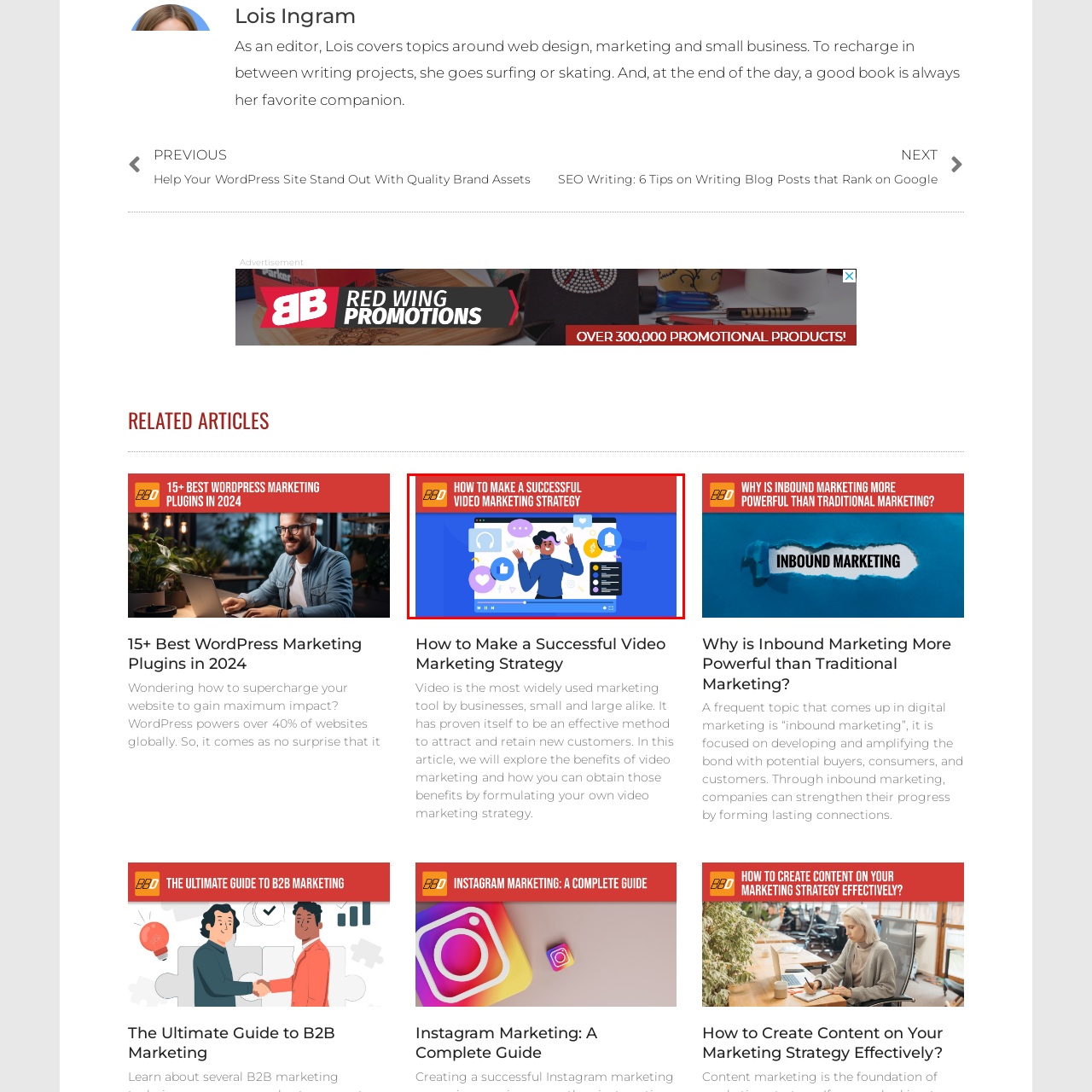Please provide a one-word or phrase response to the following question by examining the image within the red boundary:
What is the purpose of the bold red banner?

To draw attention